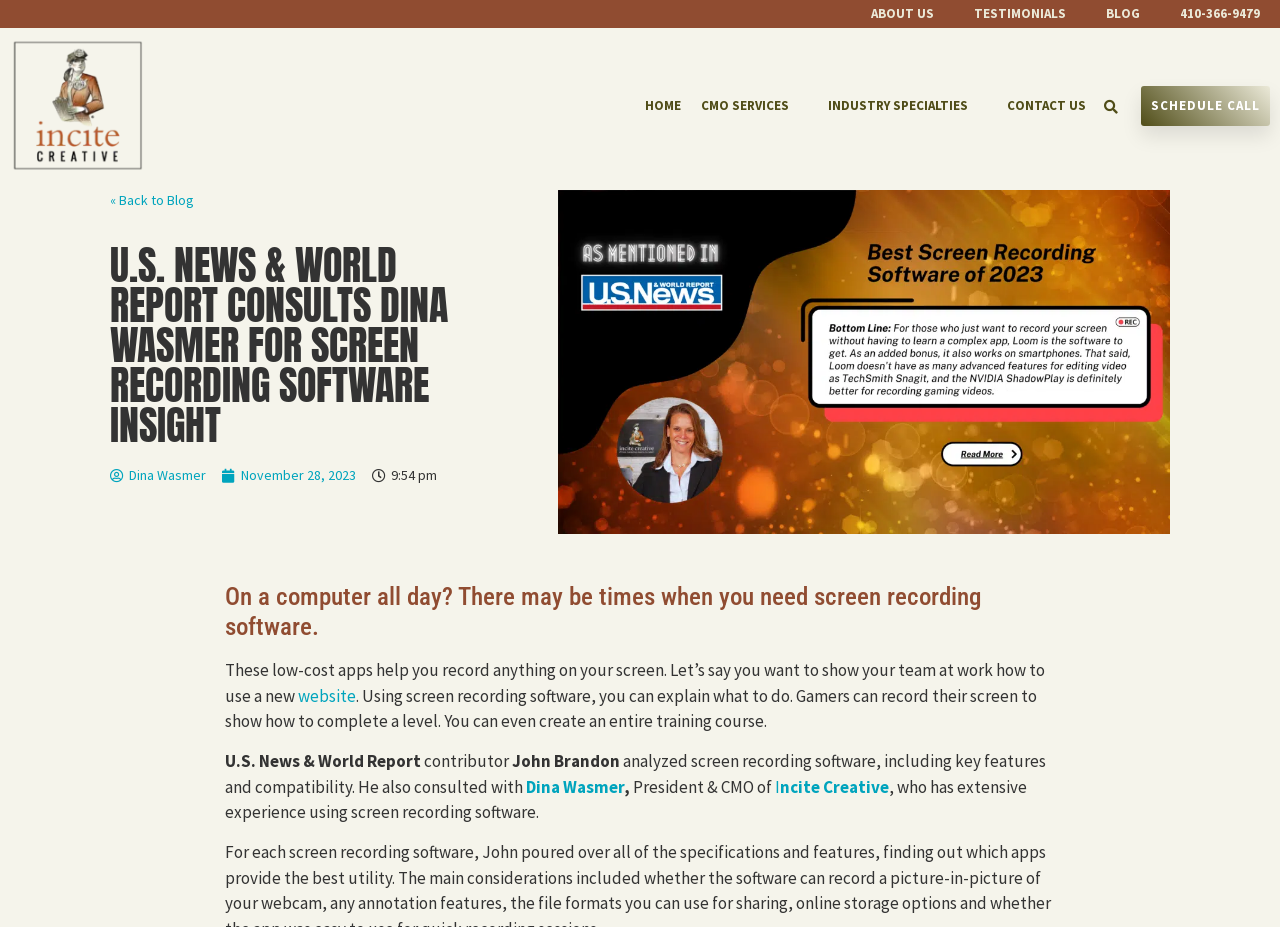What is the primary heading on this webpage?

U.S. NEWS & WORLD REPORT CONSULTS DINA WASMER FOR SCREEN RECORDING SOFTWARE INSIGHT